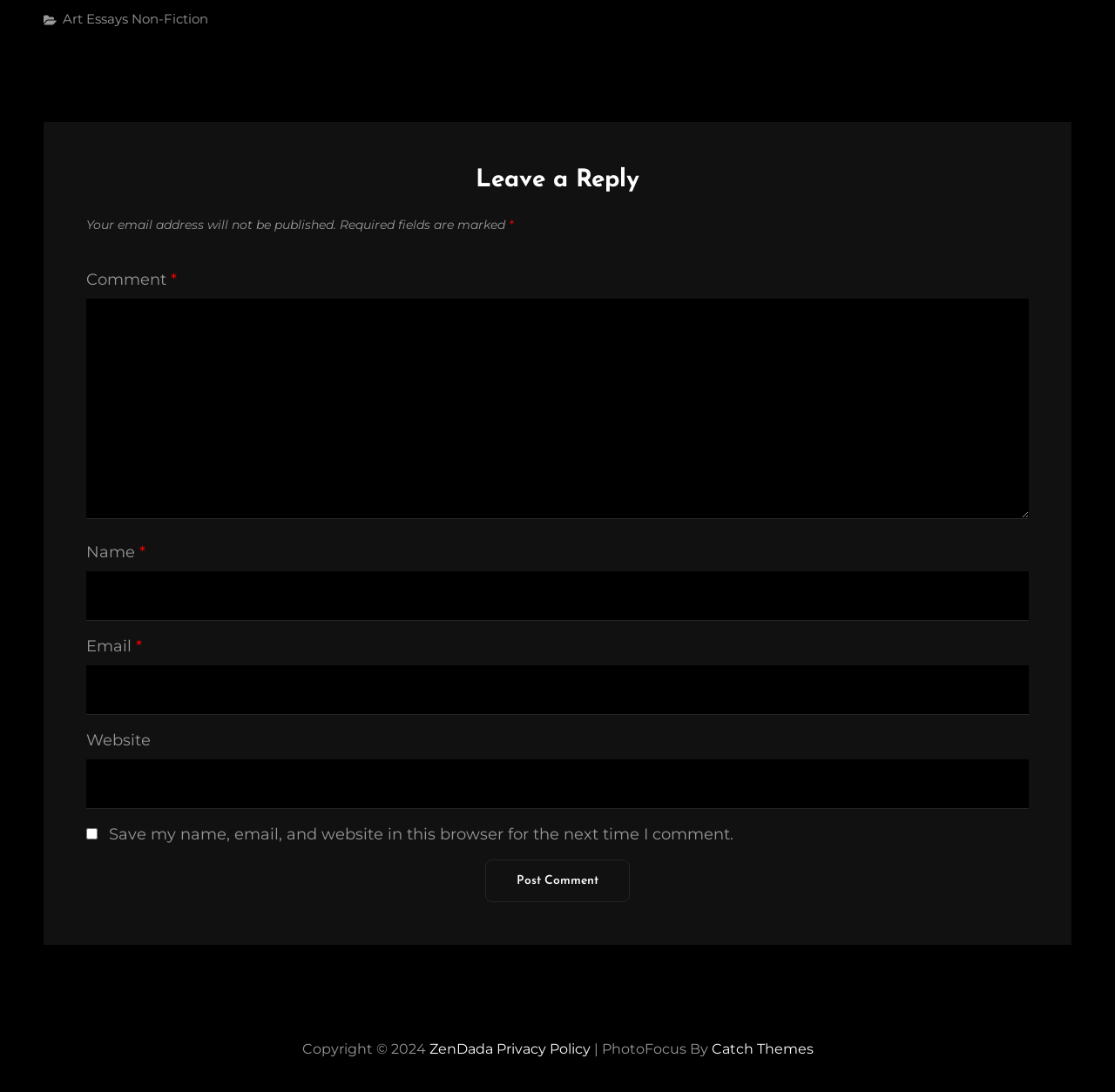What is the name of the website's copyright holder?
Using the picture, provide a one-word or short phrase answer.

2024